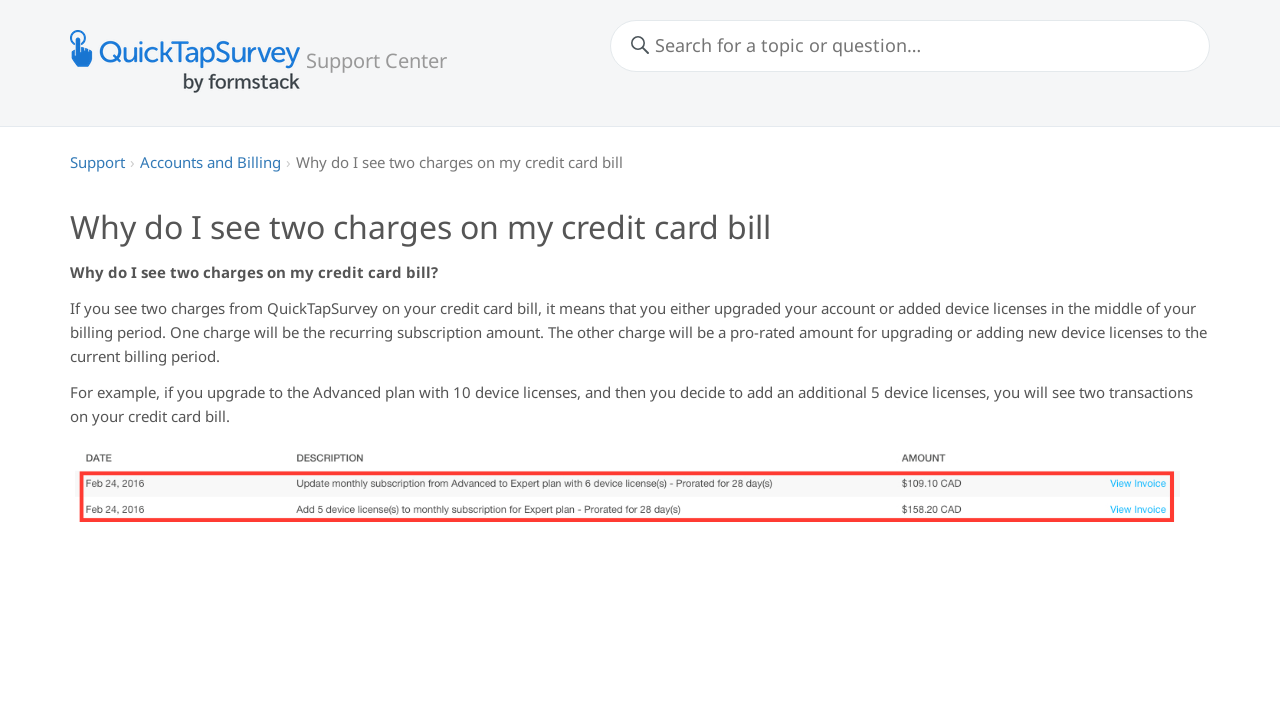Based on what you see in the screenshot, provide a thorough answer to this question: What happens when a user upgrades their account?

When a user upgrades their account, they will see two transactions on their credit card bill. One transaction is the recurring subscription amount, and the other transaction is a pro-rated amount for the upgrade. This is explained in the article on the webpage, which provides an example of upgrading to the Advanced plan with 10 device licenses and then adding 5 more device licenses.